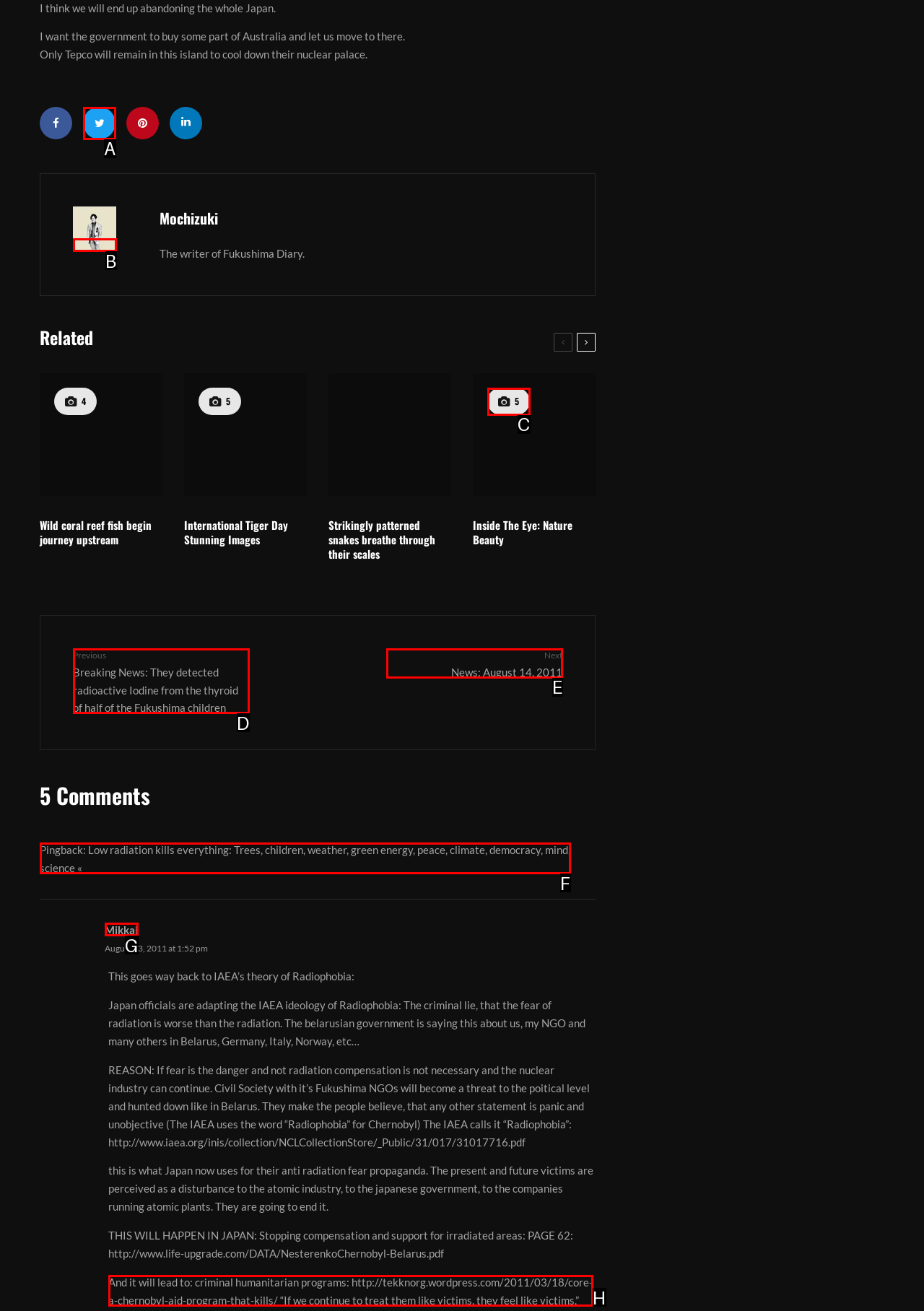Which option should be clicked to execute the following task: Visit Mochizuki's homepage? Respond with the letter of the selected option.

B